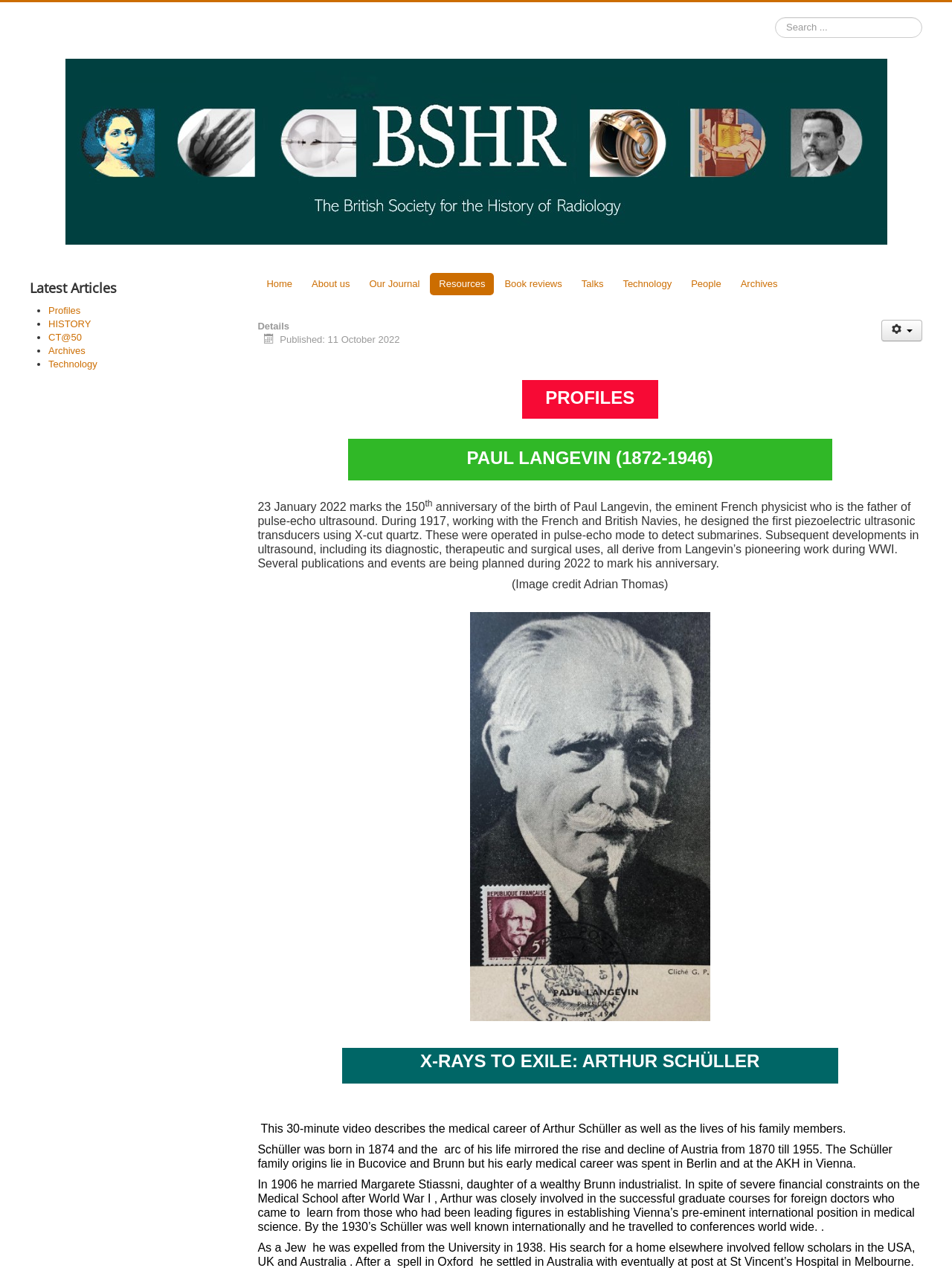Identify the coordinates of the bounding box for the element described below: "Technology". Return the coordinates as four float numbers between 0 and 1: [left, top, right, bottom].

[0.051, 0.283, 0.102, 0.291]